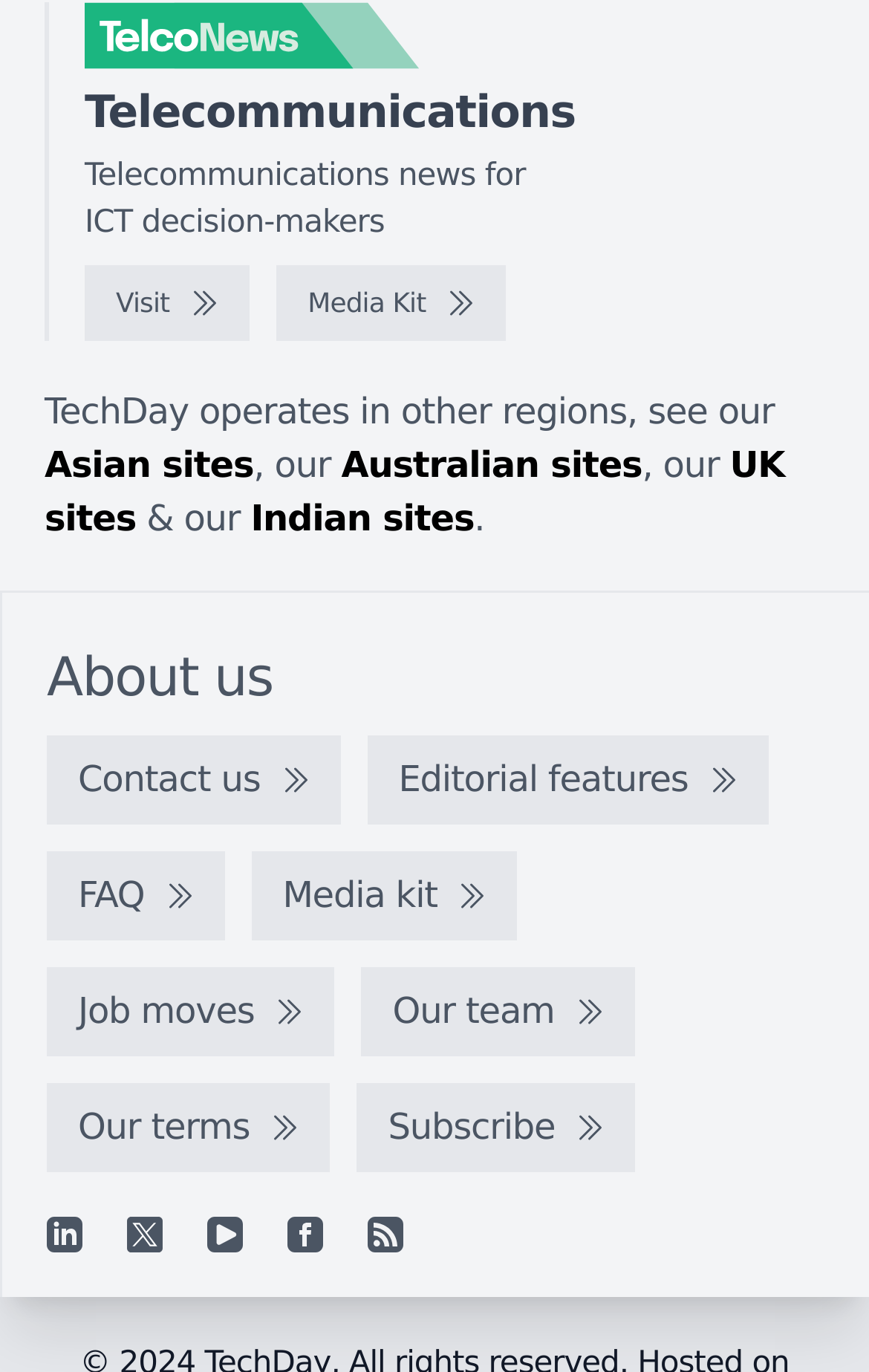Kindly determine the bounding box coordinates for the area that needs to be clicked to execute this instruction: "Contact us".

[0.054, 0.537, 0.392, 0.602]